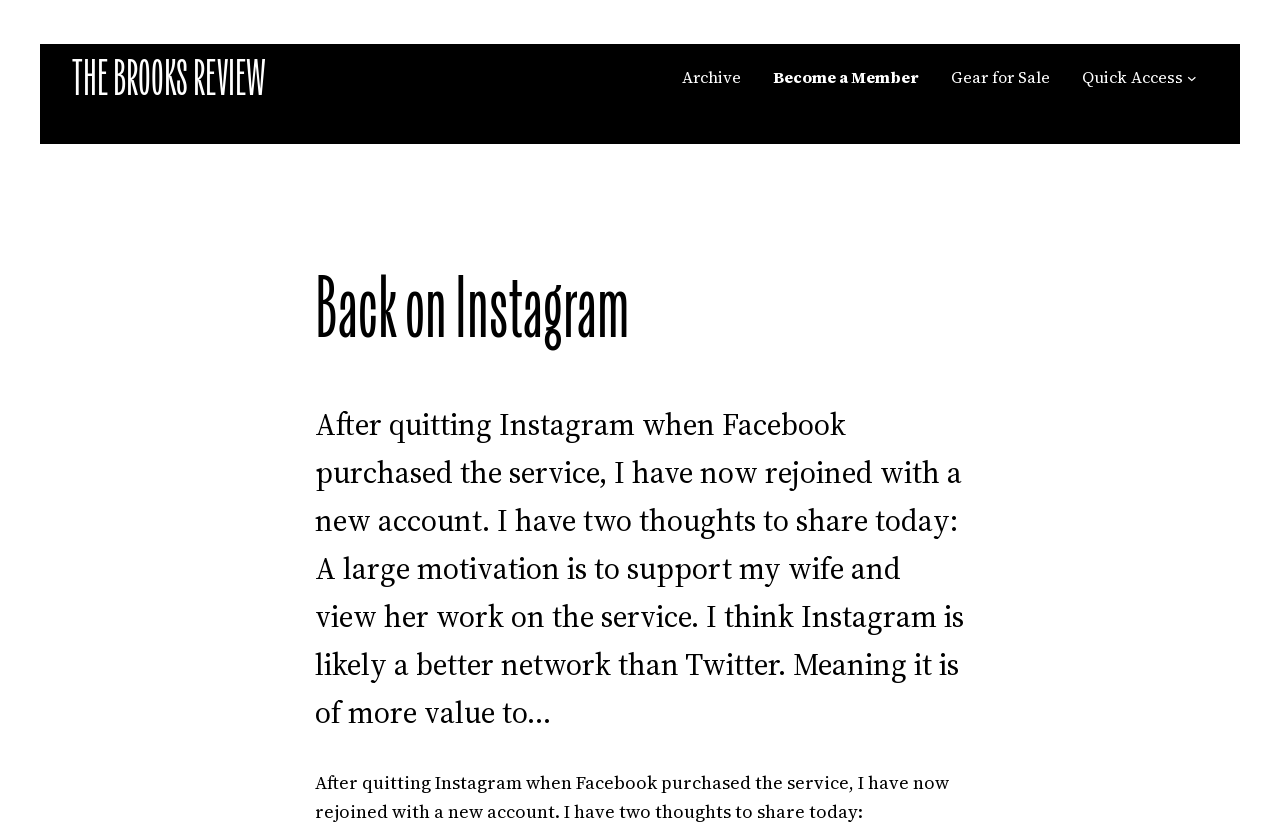Based on the visual content of the image, answer the question thoroughly: What is the name of the website?

I determined the name of the website by looking at the heading element with the text 'THE BROOKS REVIEW' at the top of the page, which suggests that it is the title of the website.